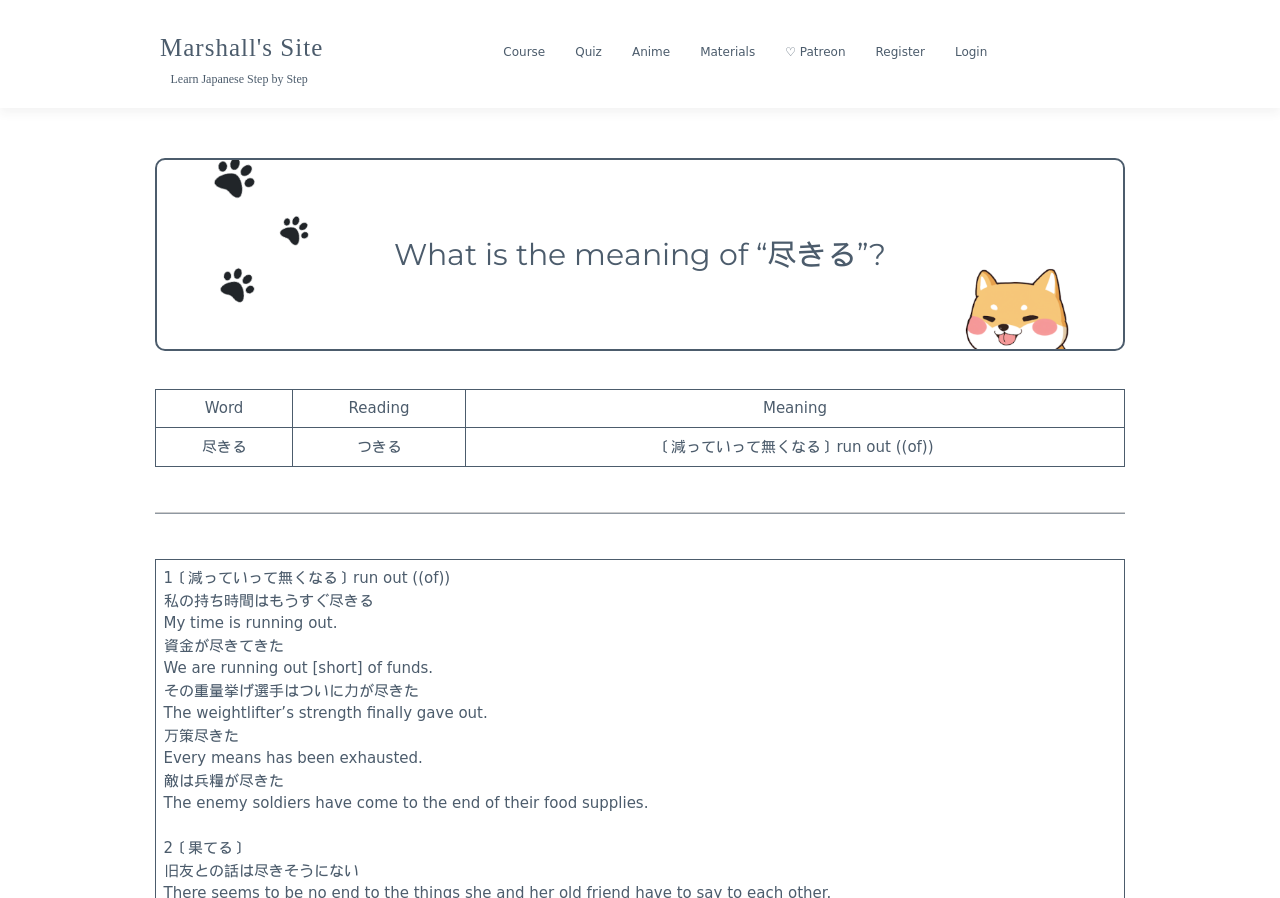Locate the bounding box of the UI element described in the following text: "Editor Picks".

None